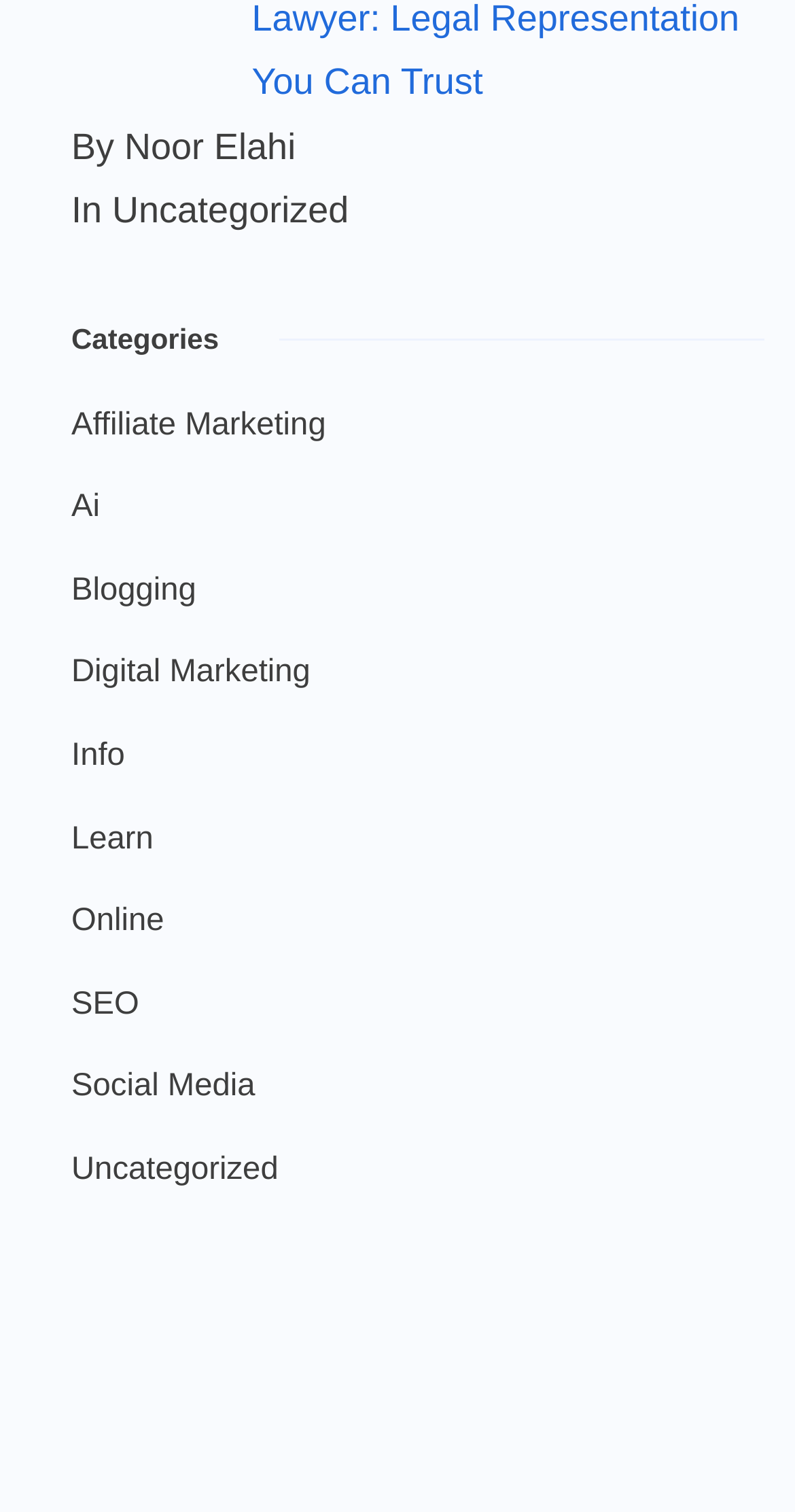Pinpoint the bounding box coordinates of the element to be clicked to execute the instruction: "visit Social Media page".

[0.09, 0.7, 0.321, 0.738]